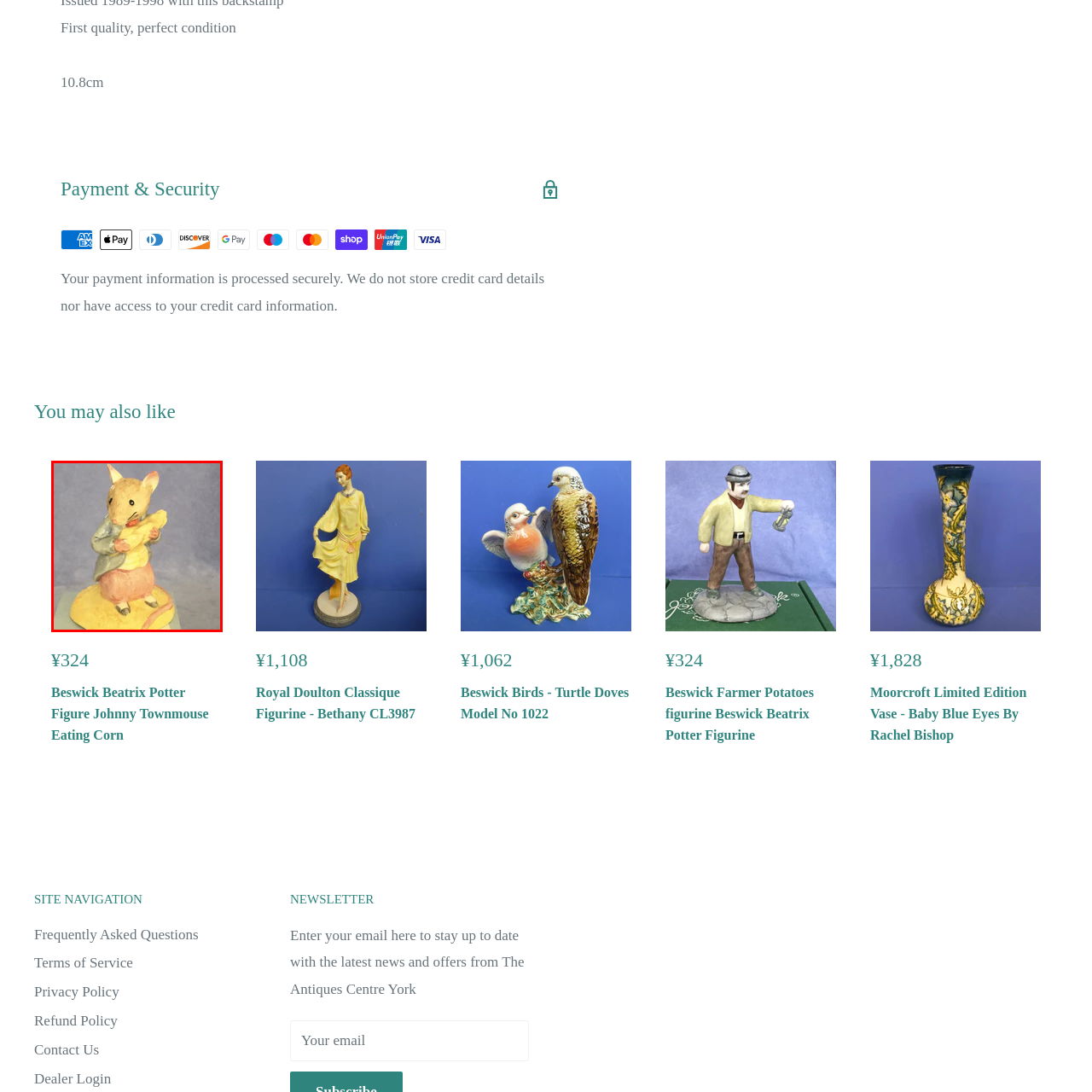Offer a thorough and descriptive summary of the image captured in the red bounding box.

This charming figurine features a delightful Beatrix Potter character, Johnny Townmouse, depicted in vibrant, hand-painted details. Johnny is shown holding a piece of corn, dressed in a pale blue jacket and a pink skirt, with an expression of curiosity and joy. The figurine stands on a subtle base that highlights the meticulous craftsmanship. This collectible is part of the Beswick Beatrix Potter series, renowned for its quality and intricate designs. Such pieces are cherished by collectors and fans of classic children's literature, making them perfect additions to any collection or as a nostalgic gift.